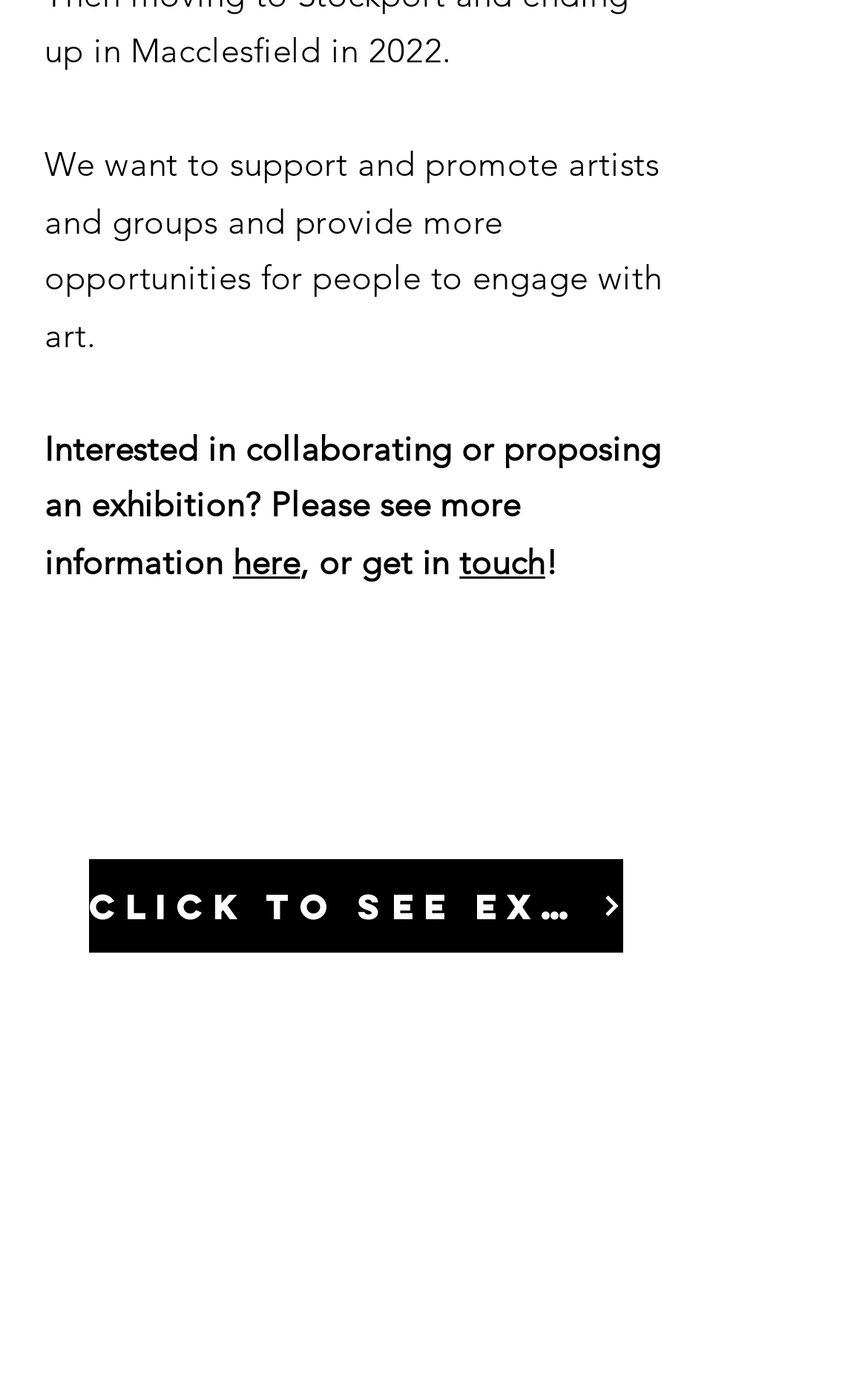Please determine the bounding box coordinates for the UI element described here. Use the format (top-left x, top-left y, bottom-right x, bottom-right y) with values bounded between 0 and 1: here

[0.268, 0.386, 0.346, 0.416]